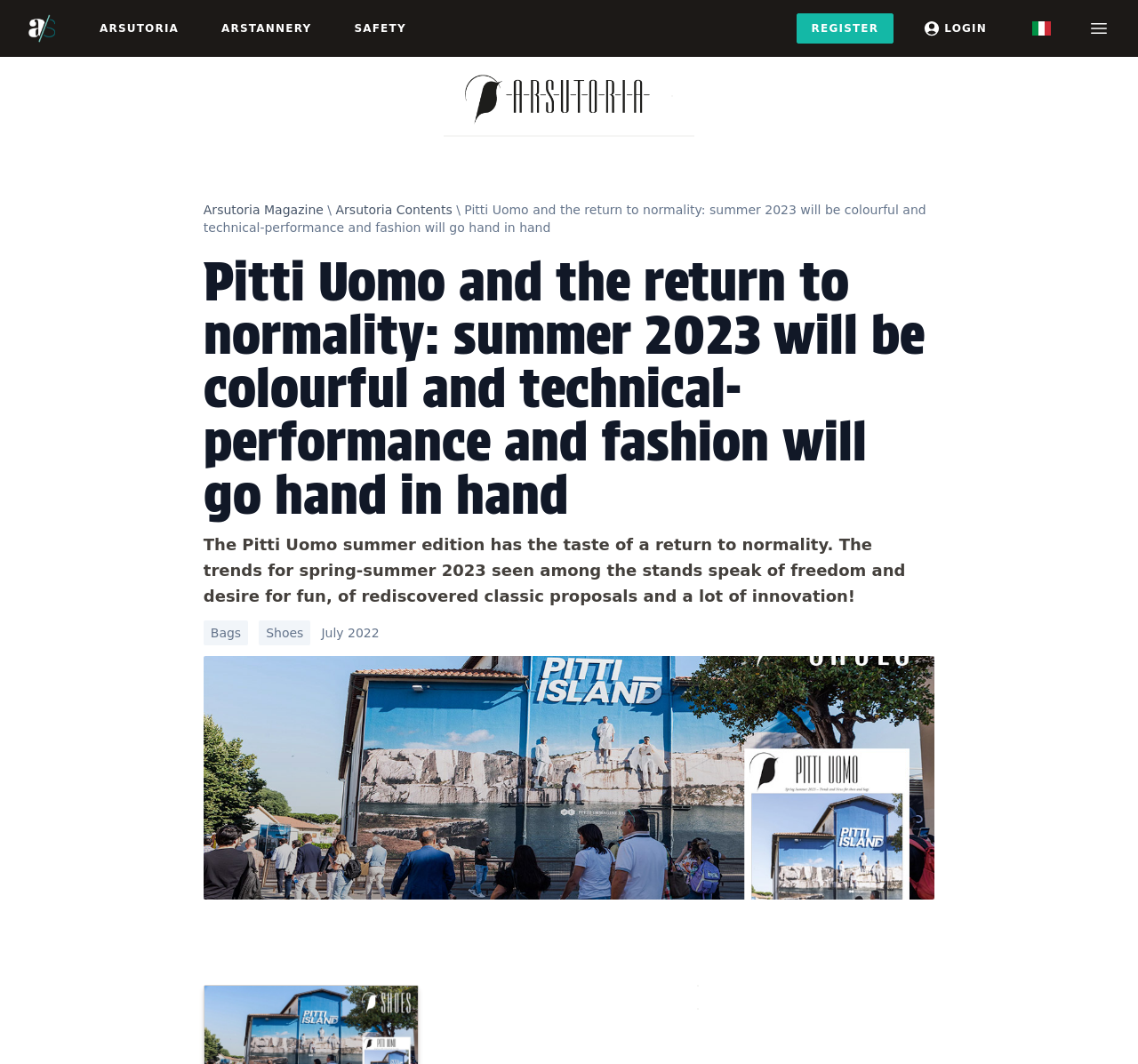Look at the image and write a detailed answer to the question: 
How many categories are listed?

I counted the number of StaticText elements with category names, which are 'Bags', 'Shoes', and found a total of 3 categories.